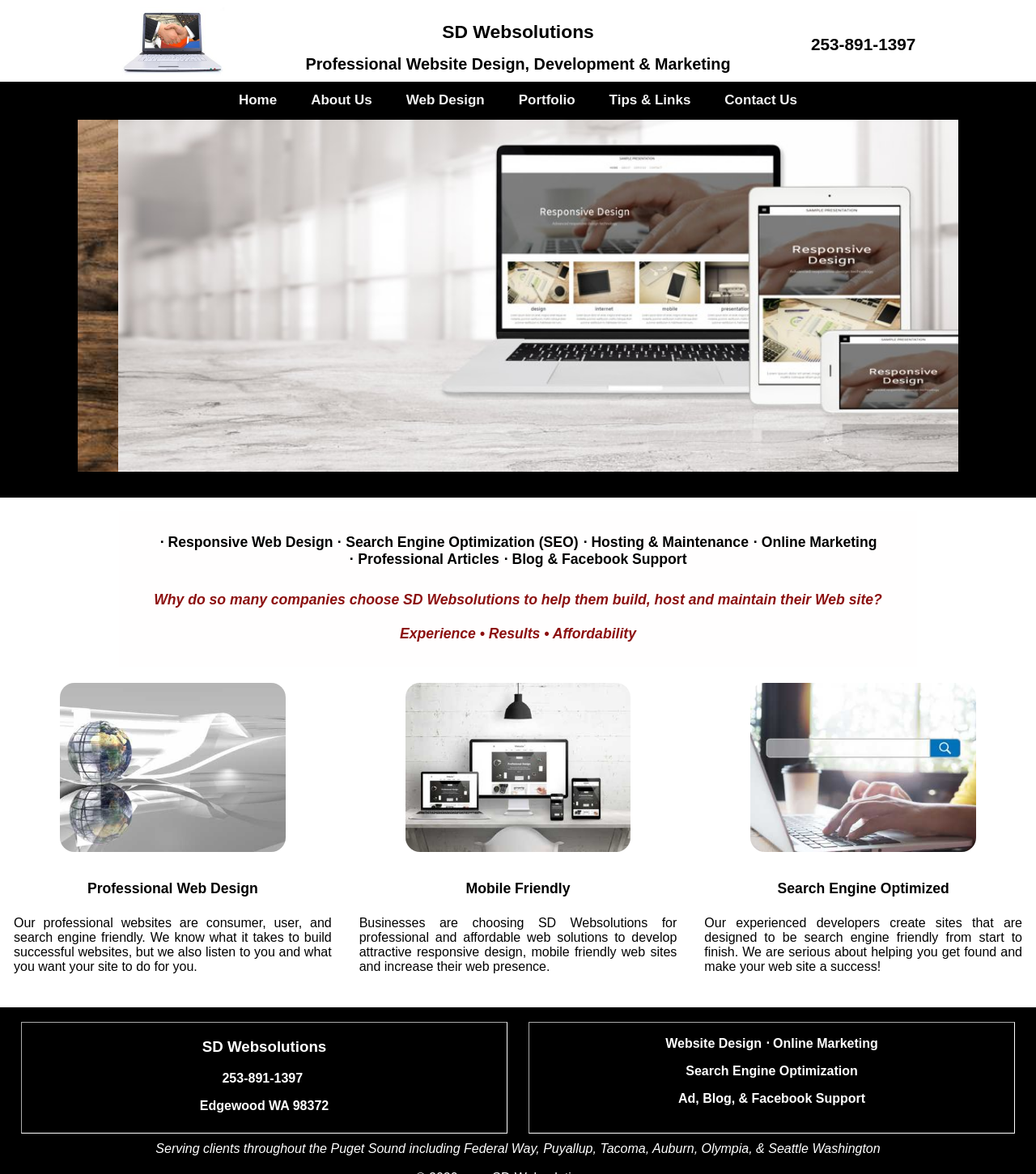Locate the bounding box coordinates of the element that needs to be clicked to carry out the instruction: "Check the 'Portfolio'". The coordinates should be given as four float numbers ranging from 0 to 1, i.e., [left, top, right, bottom].

[0.484, 0.077, 0.572, 0.098]